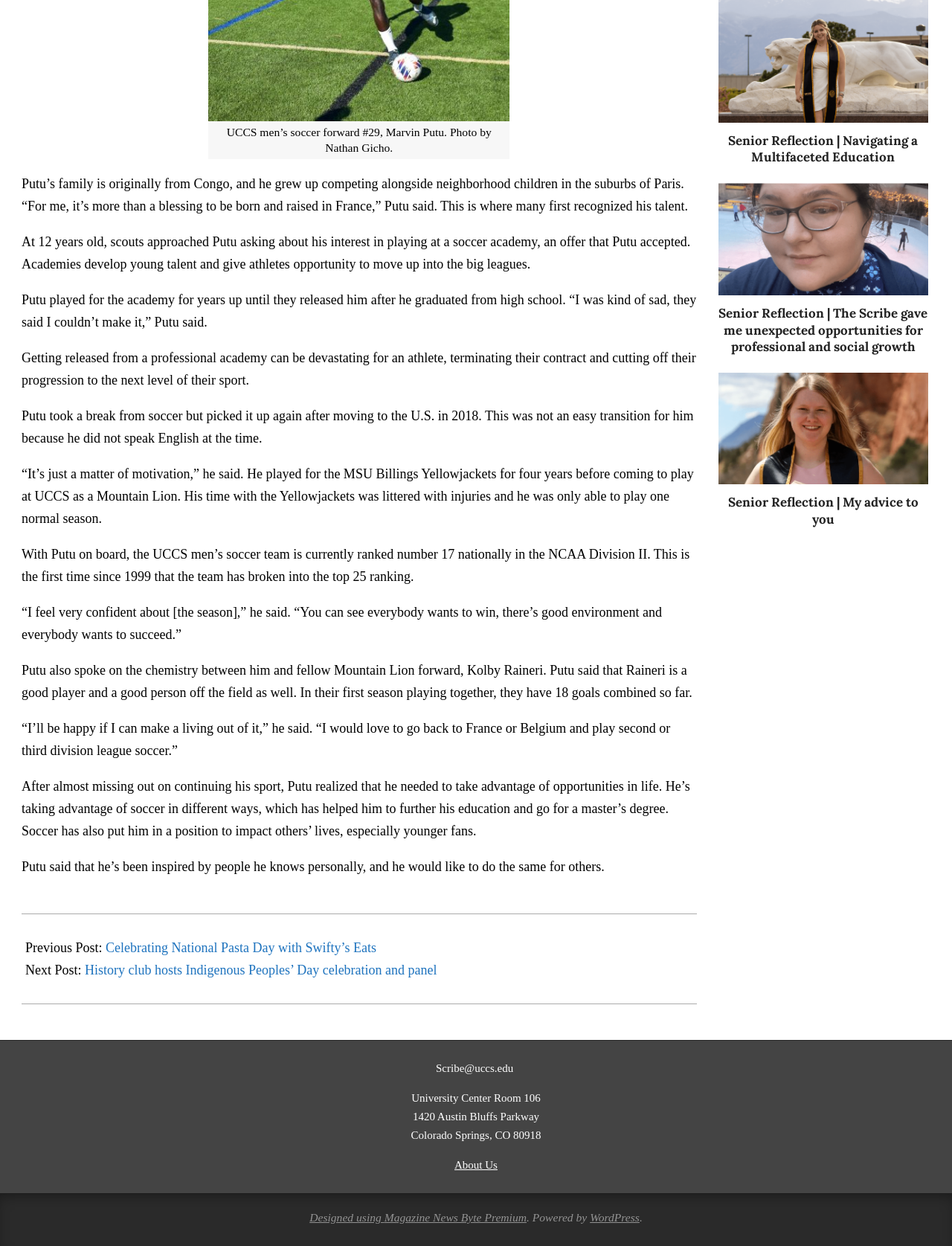Given the following UI element description: "WordPress", find the bounding box coordinates in the webpage screenshot.

[0.62, 0.972, 0.672, 0.982]